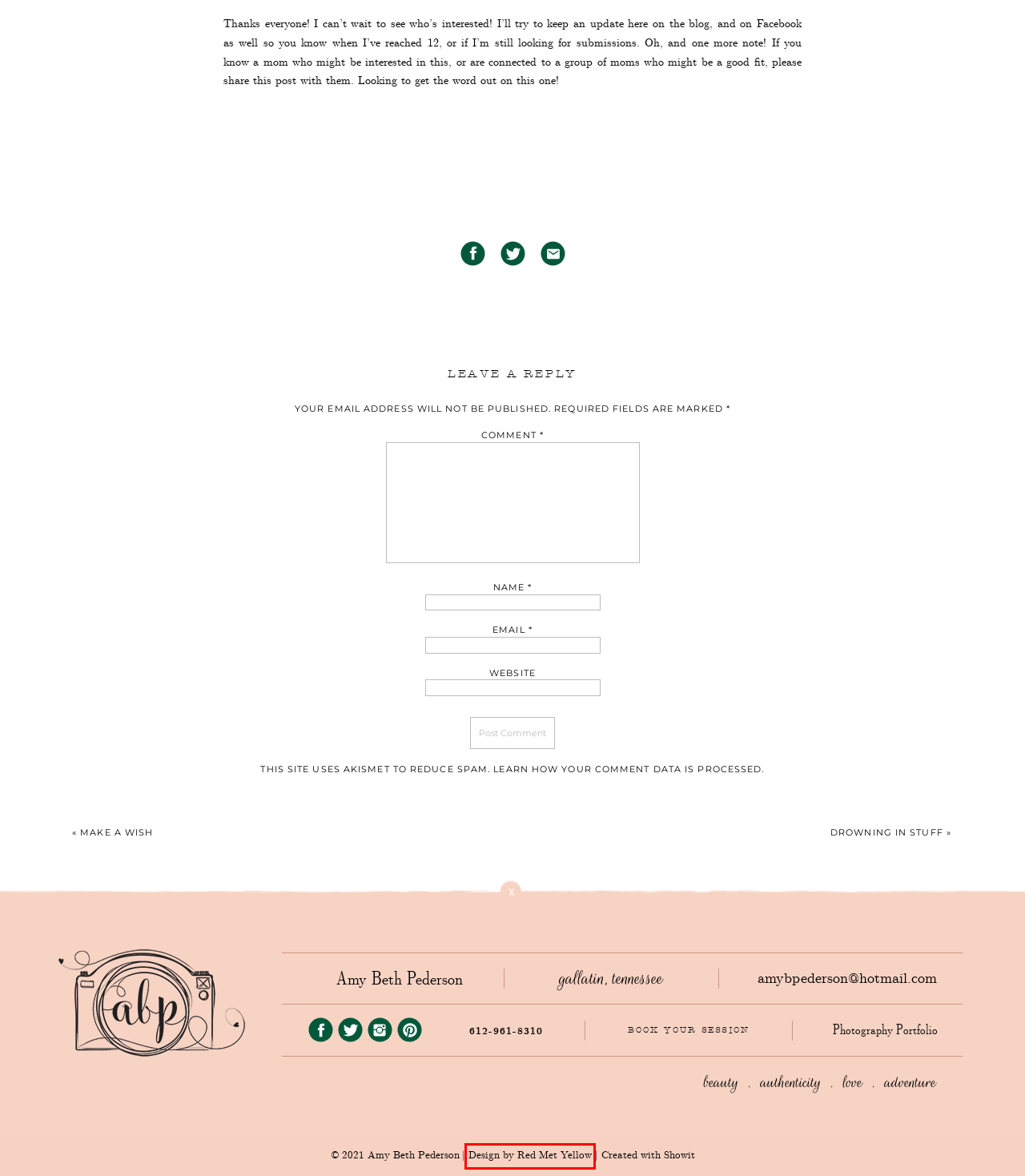Examine the screenshot of a webpage with a red bounding box around a UI element. Select the most accurate webpage description that corresponds to the new page after clicking the highlighted element. Here are the choices:
A. Books
B. Red Met Yellow Creative - Website and Marketing Templates
C. Privacy Policy – Akismet
D. Drowning in Stuff - Amy Beth Pederson
E. Make A Wish - Amy Beth Pederson
F. The Sweet Is Never As Sweet Without The Sour - Amy Beth Pederson
G. Portfolio
H. Our Journey To Parenthood - Amy Beth Pederson

B